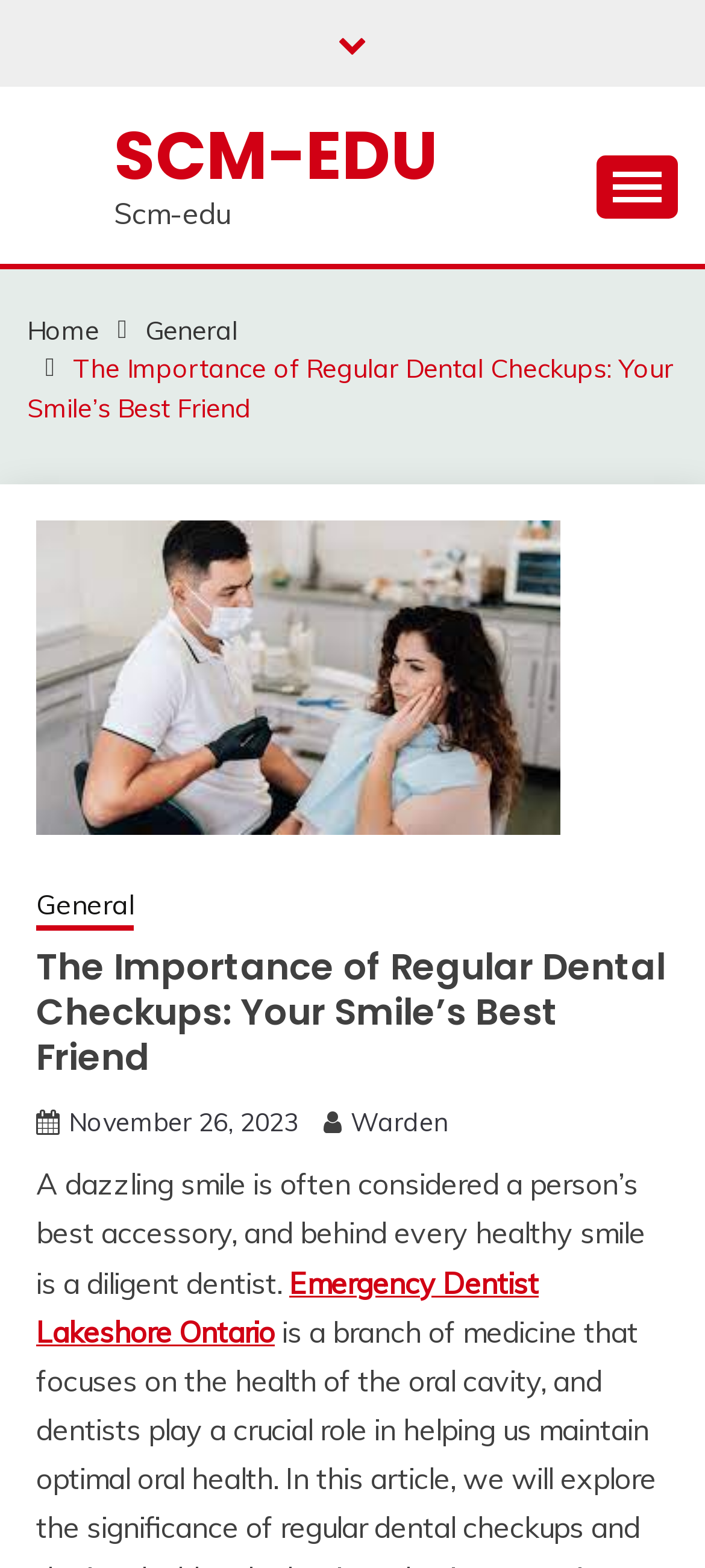Identify the bounding box coordinates for the region to click in order to carry out this instruction: "Click the November 26, 2023 link". Provide the coordinates using four float numbers between 0 and 1, formatted as [left, top, right, bottom].

[0.097, 0.705, 0.423, 0.726]